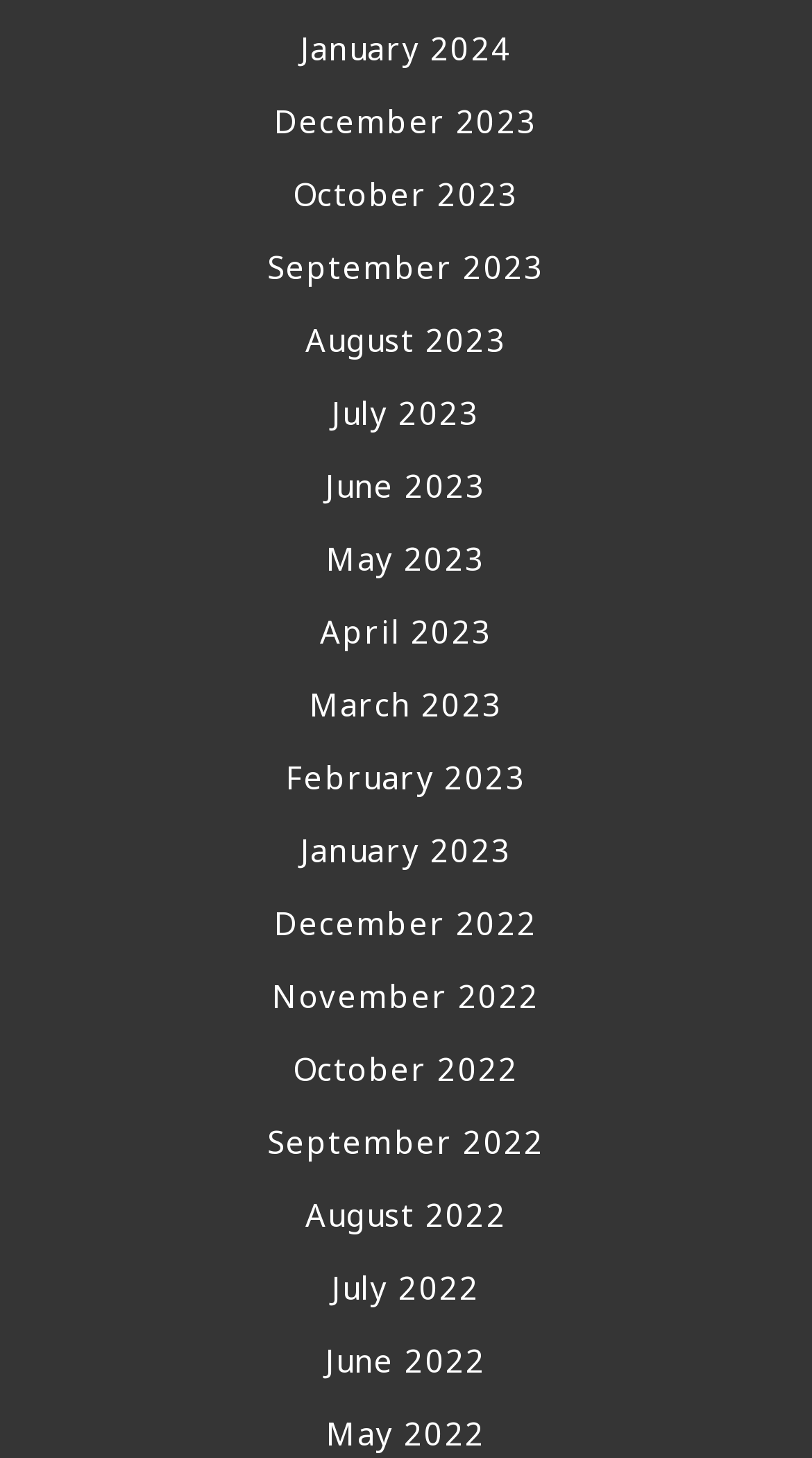Extract the bounding box coordinates for the UI element described as: "July 2022".

[0.05, 0.87, 0.95, 0.92]